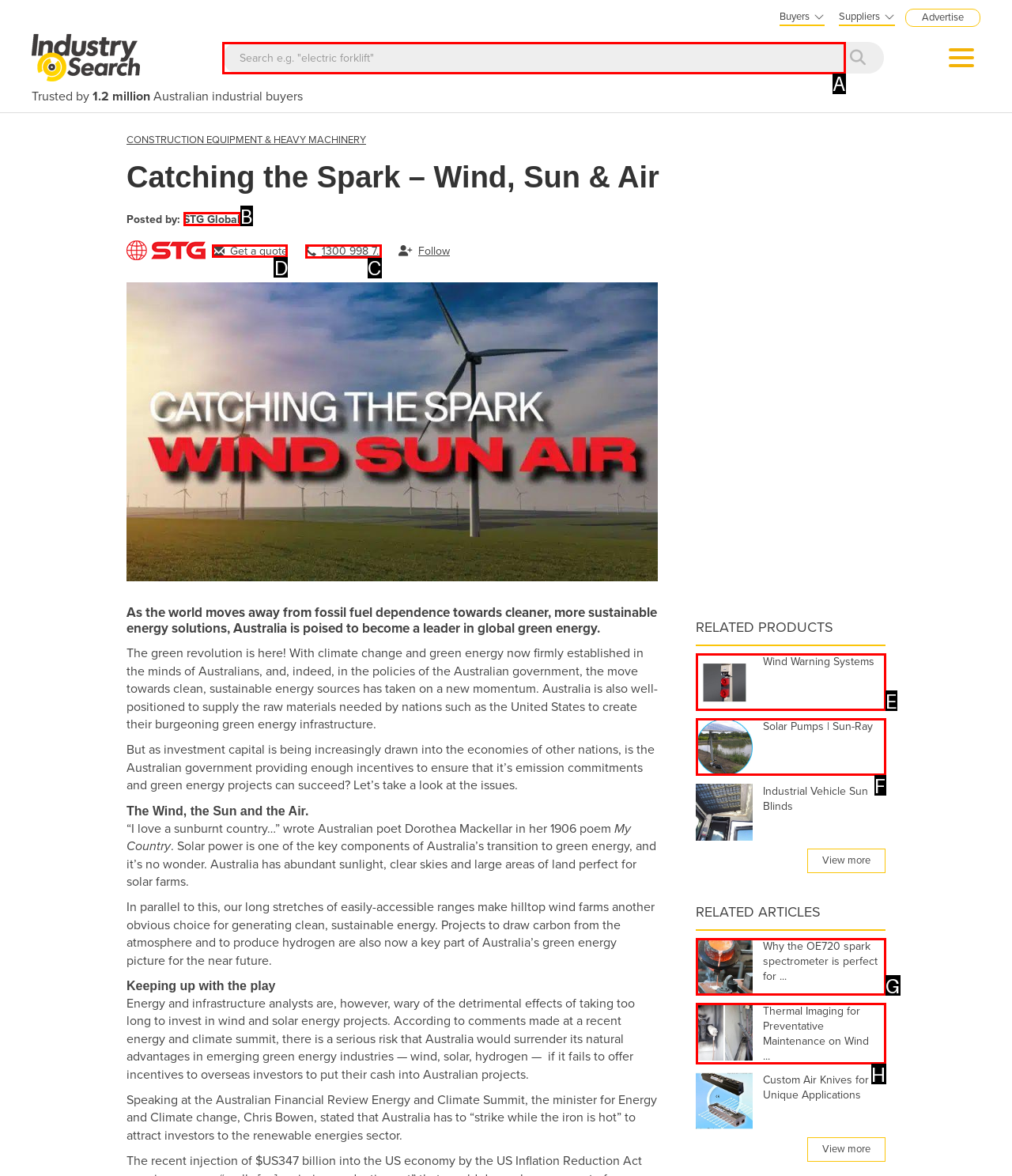Point out the letter of the HTML element you should click on to execute the task: Contact me
Reply with the letter from the given options.

None